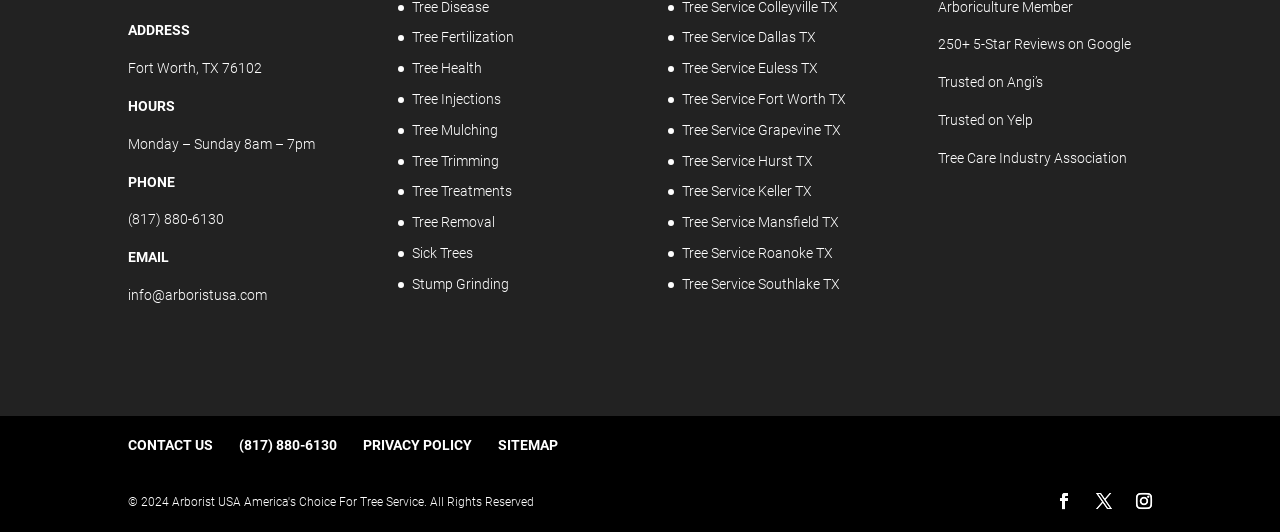Using the format (top-left x, top-left y, bottom-right x, bottom-right y), and given the element description, identify the bounding box coordinates within the screenshot: (817) 880-6130

[0.1, 0.397, 0.175, 0.427]